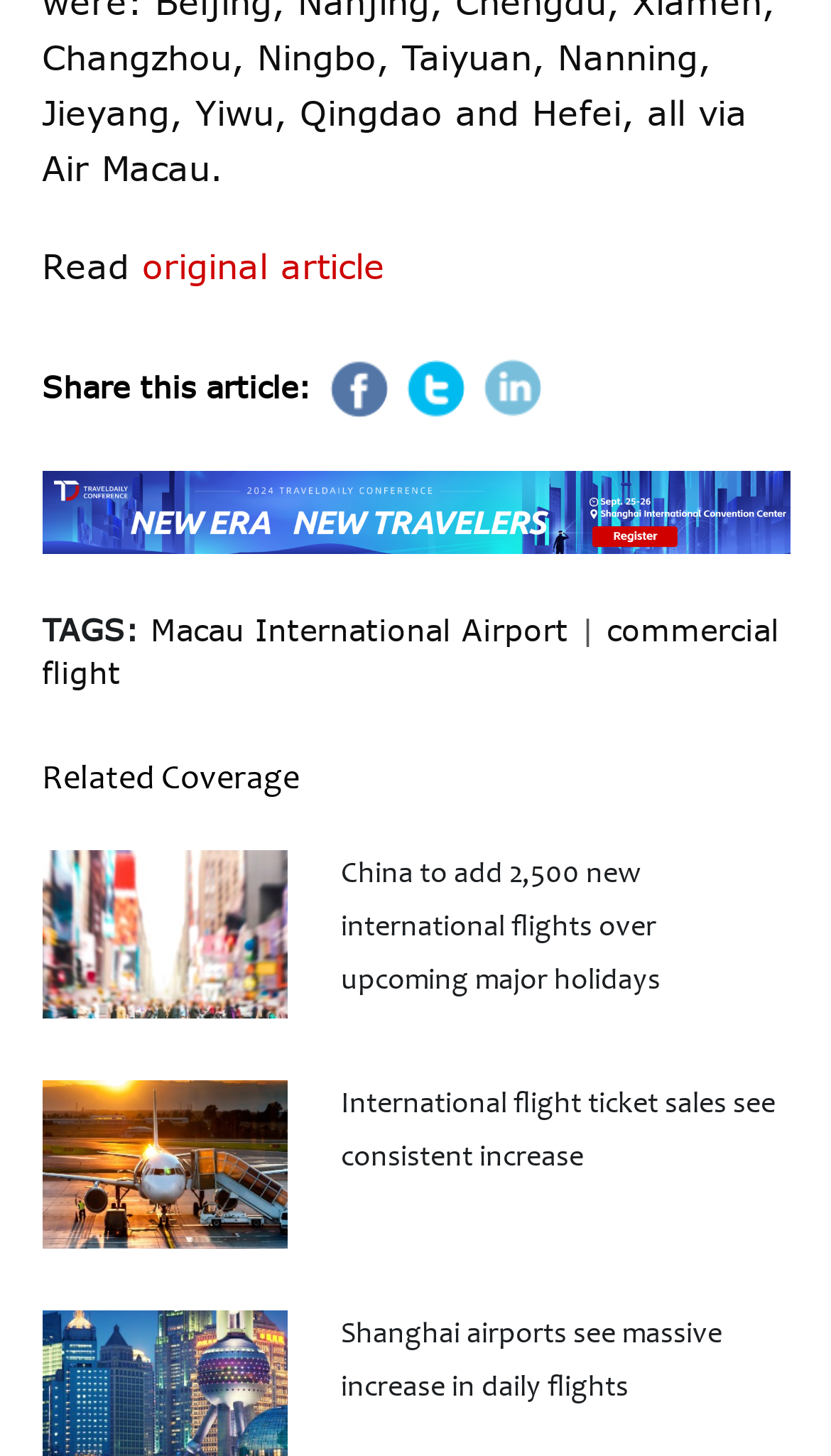Using the details from the image, please elaborate on the following question: What is the topic of the article?

The topic of the article can be inferred from the link 'Macau International Airport' which is categorized under 'TAGS:' section, indicating that the article is related to this topic.